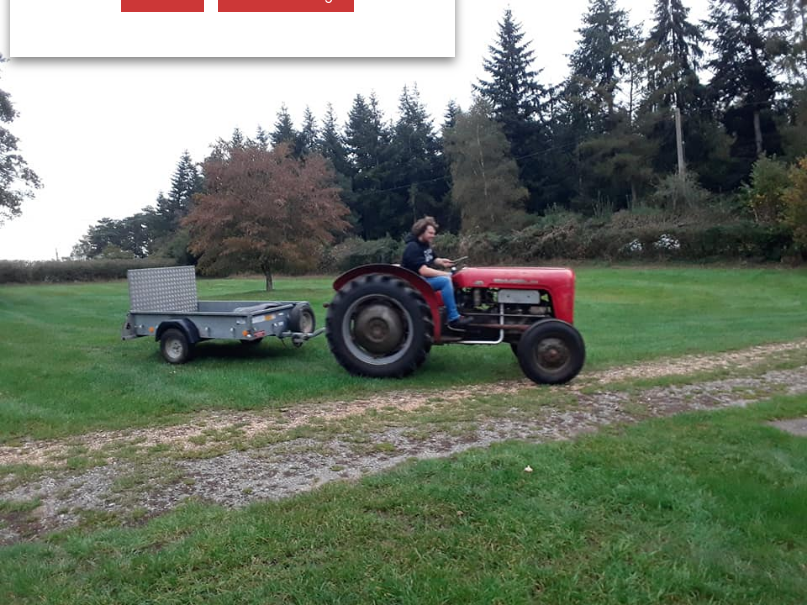Describe every significant element in the image thoroughly.

The image captures a young person driving a vintage red tractor while towing a small trailer across a lush green field. The tractor, showcasing classic design elements, is in motion along a dirt path that meanders through the vibrant grass, bordered by a backdrop of tall evergreen trees. The atmosphere conveys a sense of rural tranquility, with the gentle sway of the surroundings suggesting the onset of autumn, as indicated by the warm earthy tones of the foliage. This scene embodies the simplicity and joy of outdoor life, showcasing a connection with nature and machinery.